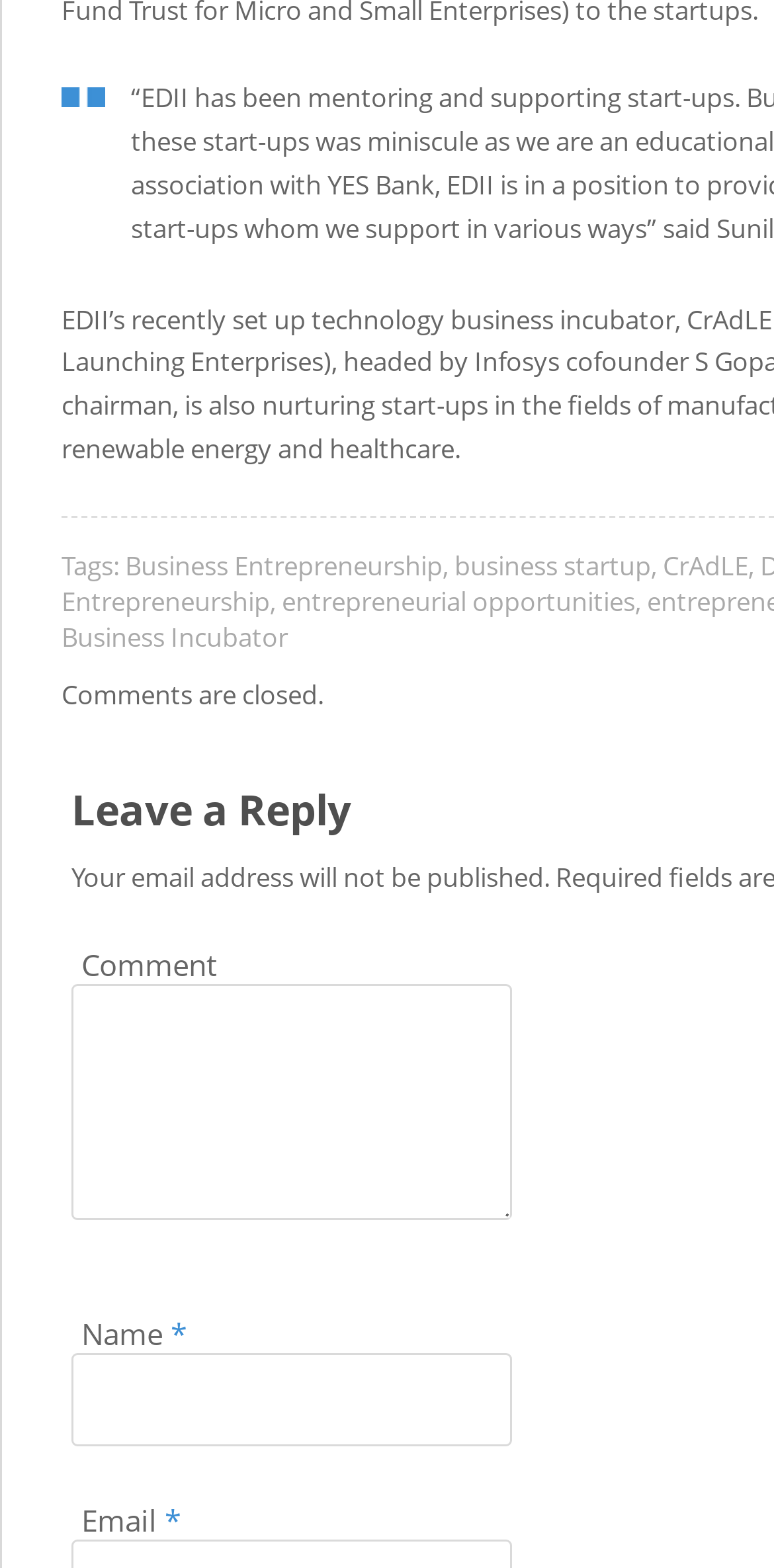How many links are below the 'Tags:' text?
From the details in the image, answer the question comprehensively.

I counted the number of link elements below the 'Tags:' text, which are 'Business Entrepreneurship', 'business startup', 'CrAdLE', and 'entrepreneurial opportunities', totaling 4 links.